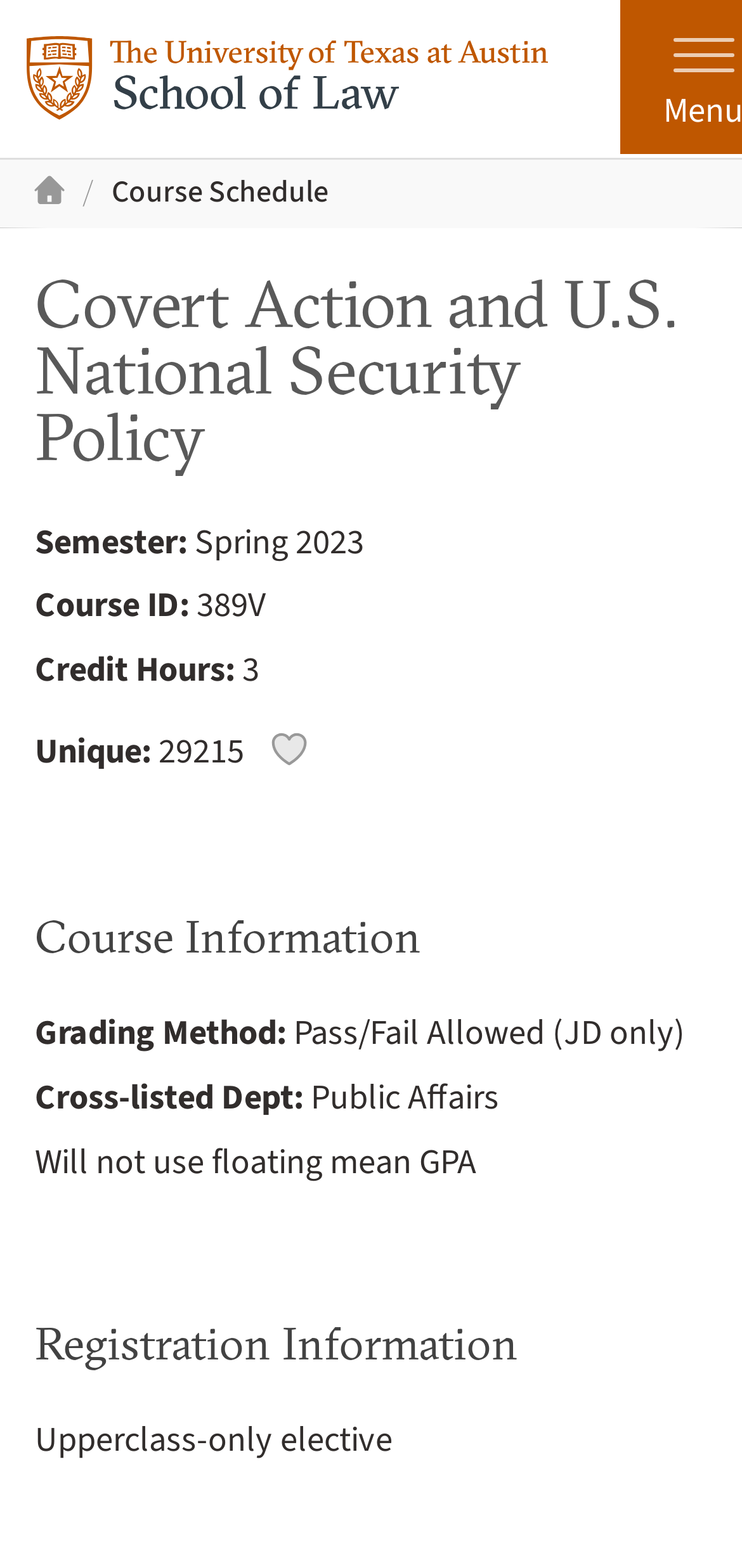Using the details in the image, give a detailed response to the question below:
What is the credit hour for this course?

I looked for the 'Credit Hours:' label and its corresponding value, but it was not specified on the webpage.